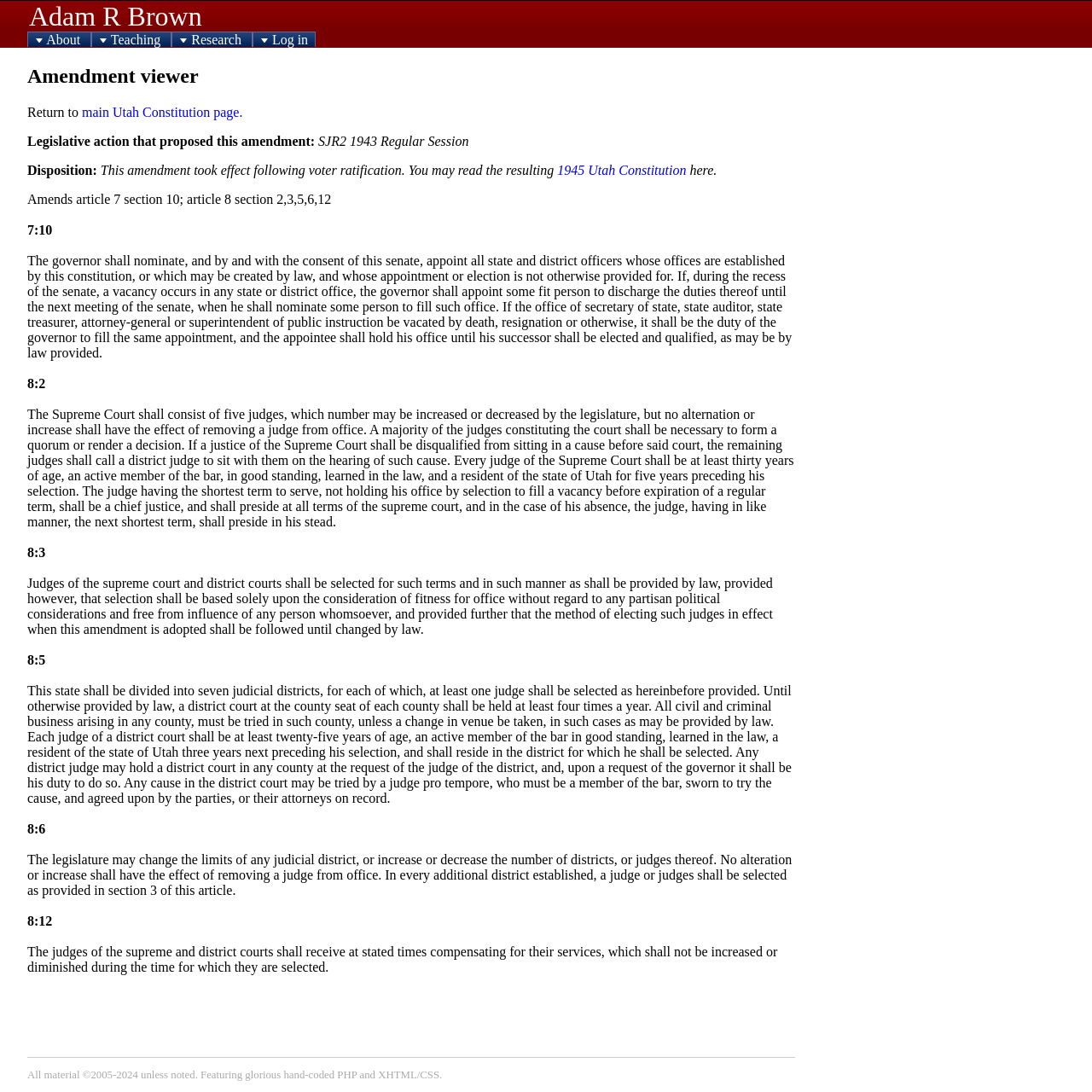Please provide a one-word or short phrase answer to the question:
What is the role of the governor in filling vacancies?

Appoint a fit person